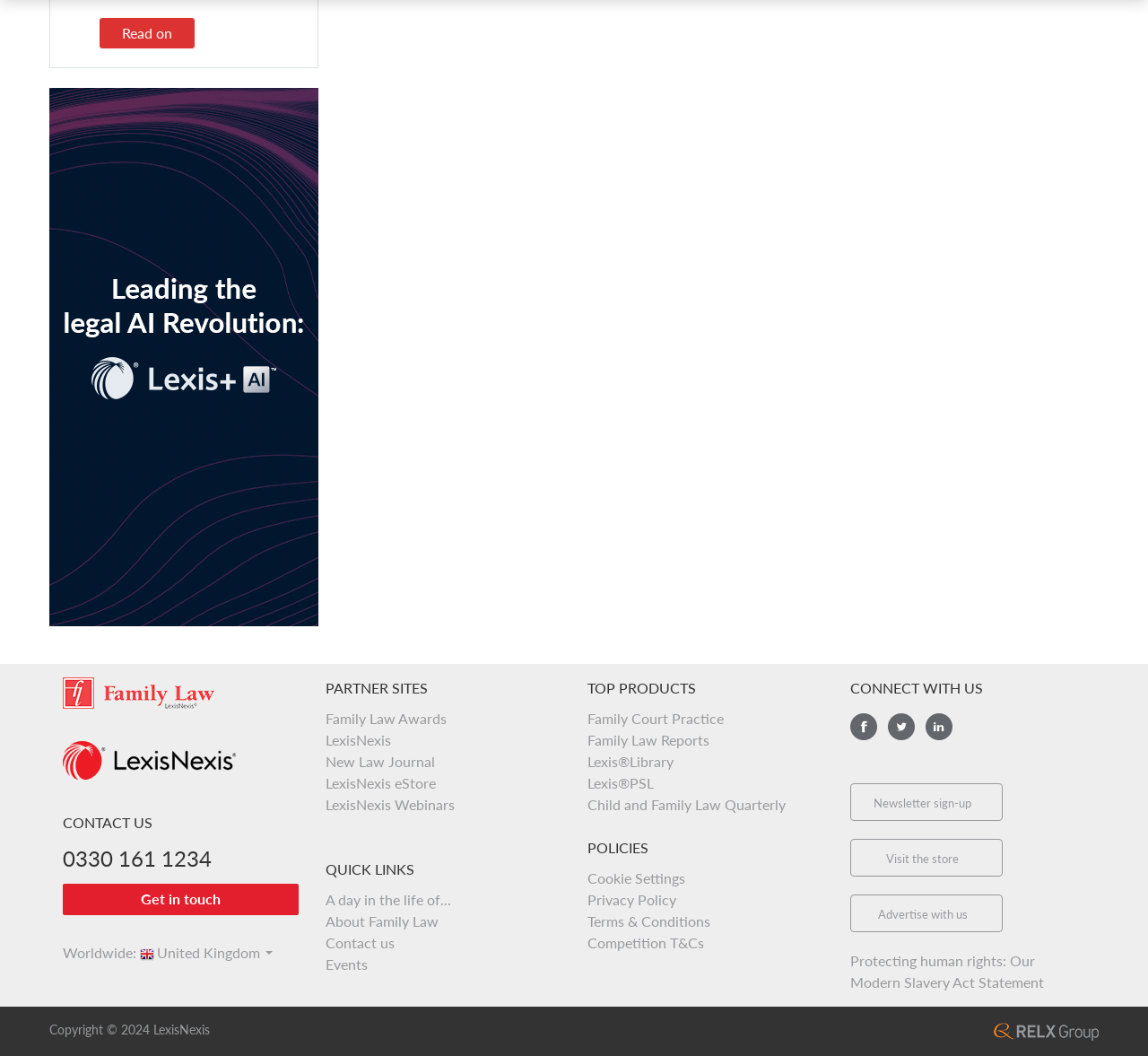Refer to the element description Events and identify the corresponding bounding box in the screenshot. Format the coordinates as (top-left x, top-left y, bottom-right x, bottom-right y) with values in the range of 0 to 1.

[0.283, 0.905, 0.32, 0.921]